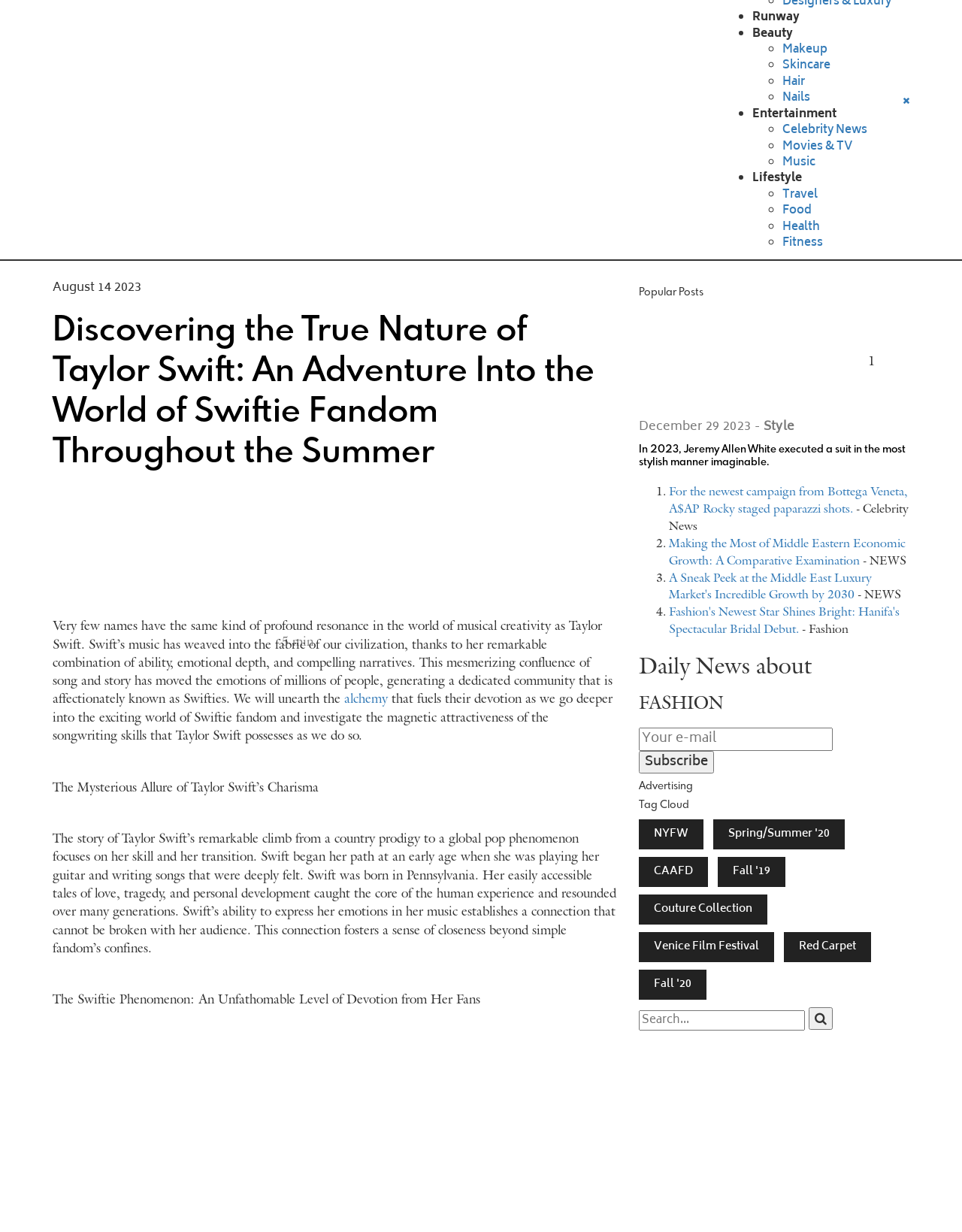Answer the question below in one word or phrase:
What is the purpose of the textbox at the bottom of the page?

Search